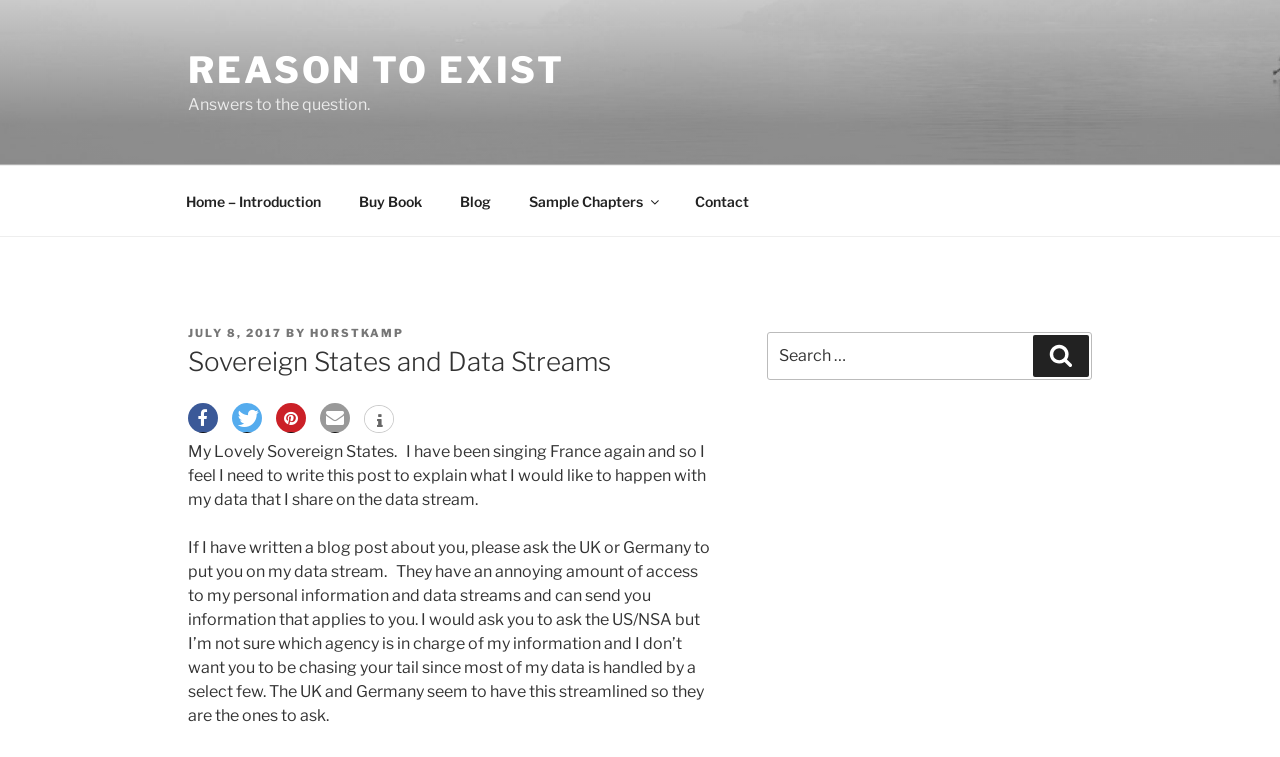Give a one-word or short phrase answer to the question: 
What is the date of the blog post?

JULY 8, 2017